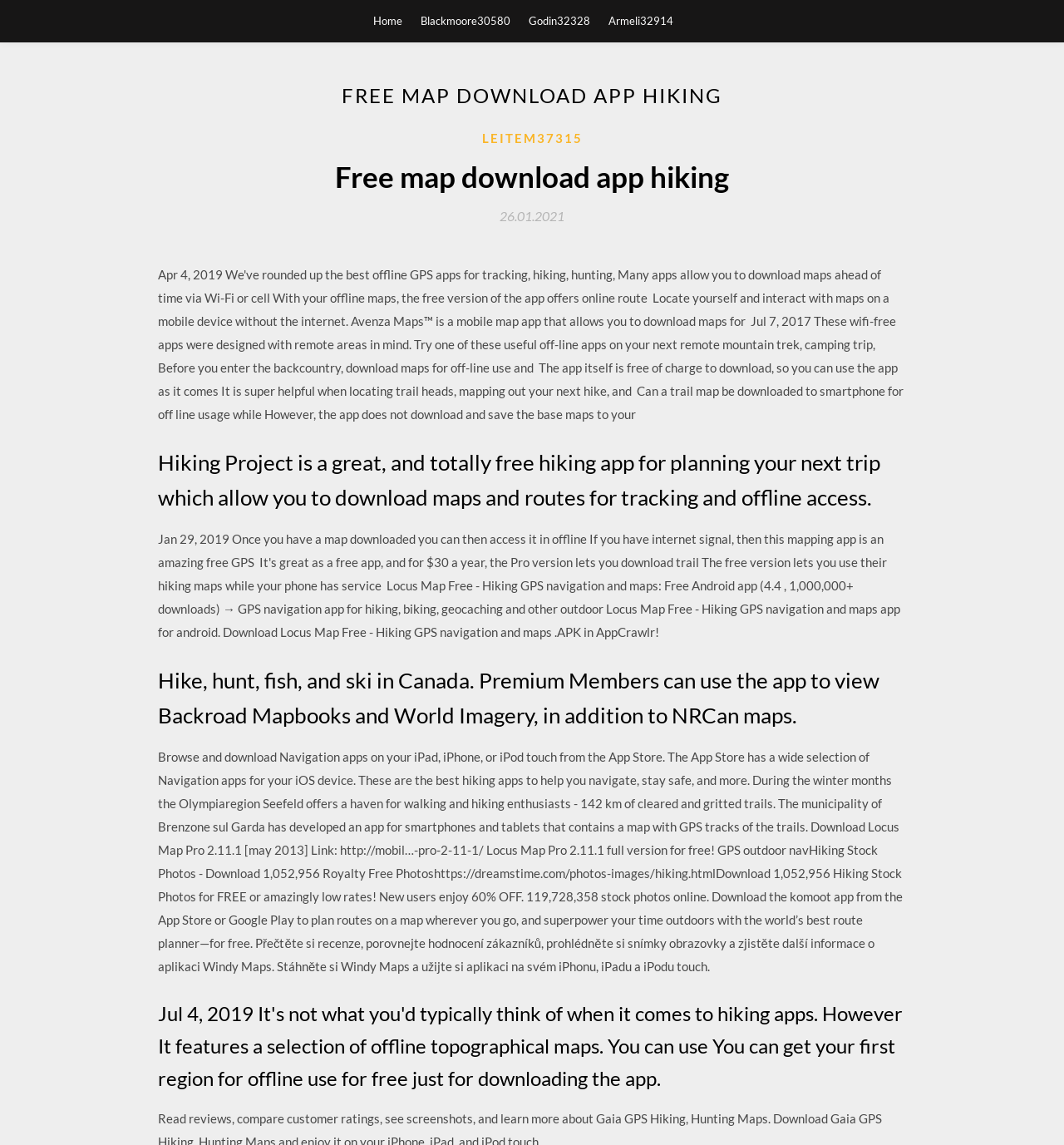What is the purpose of the komoot app?
Based on the image, give a one-word or short phrase answer.

Plan routes on a map